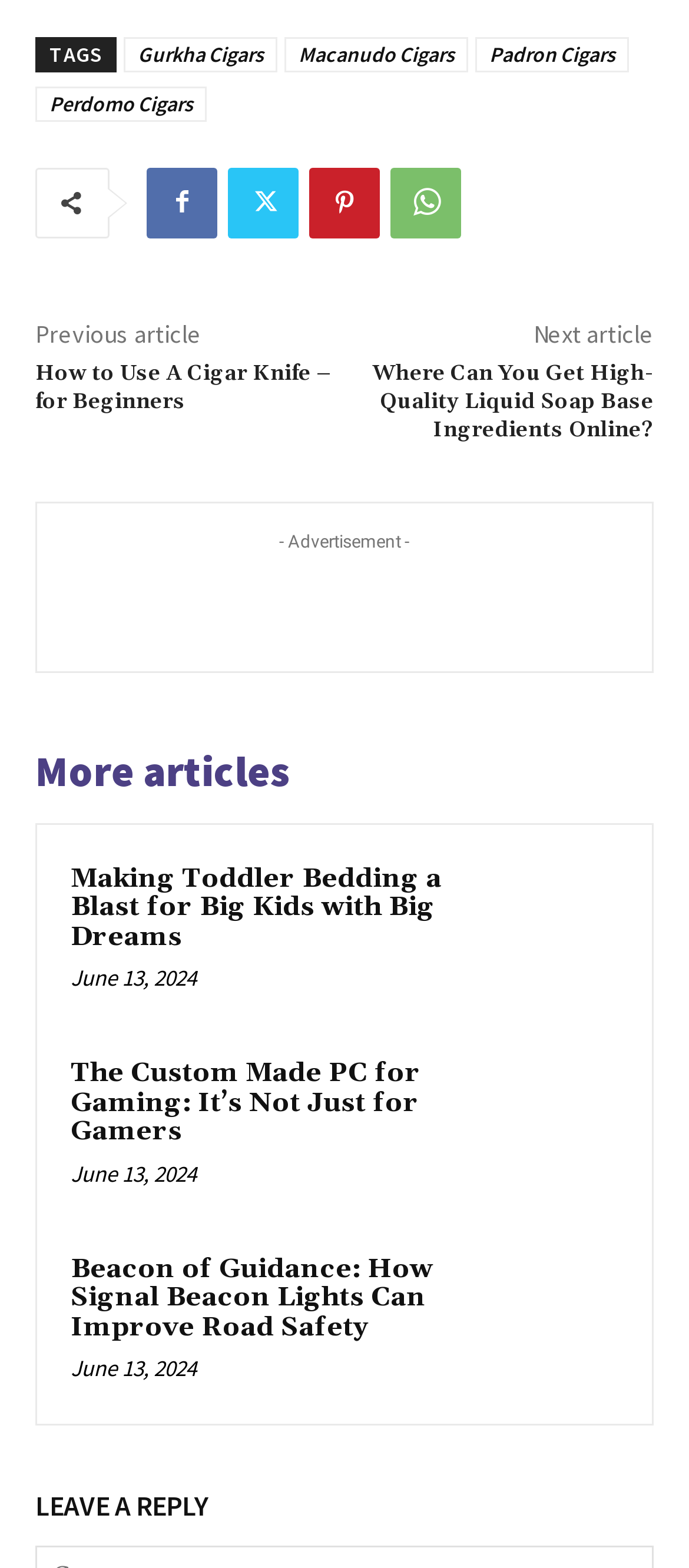Show the bounding box coordinates for the element that needs to be clicked to execute the following instruction: "View August 2010". Provide the coordinates in the form of four float numbers between 0 and 1, i.e., [left, top, right, bottom].

None